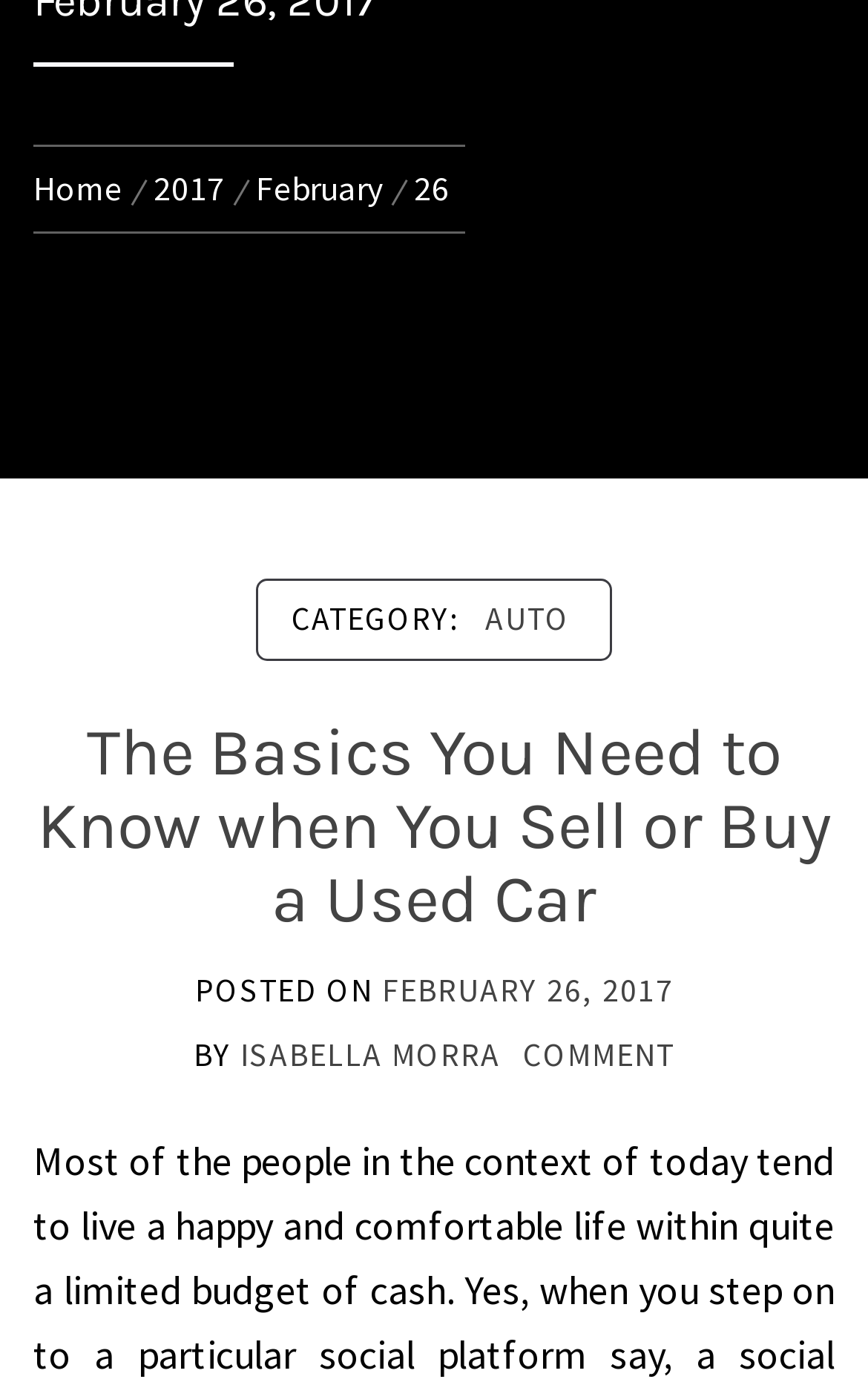Who is the author of the article? Based on the screenshot, please respond with a single word or phrase.

ISABELLA MORRA